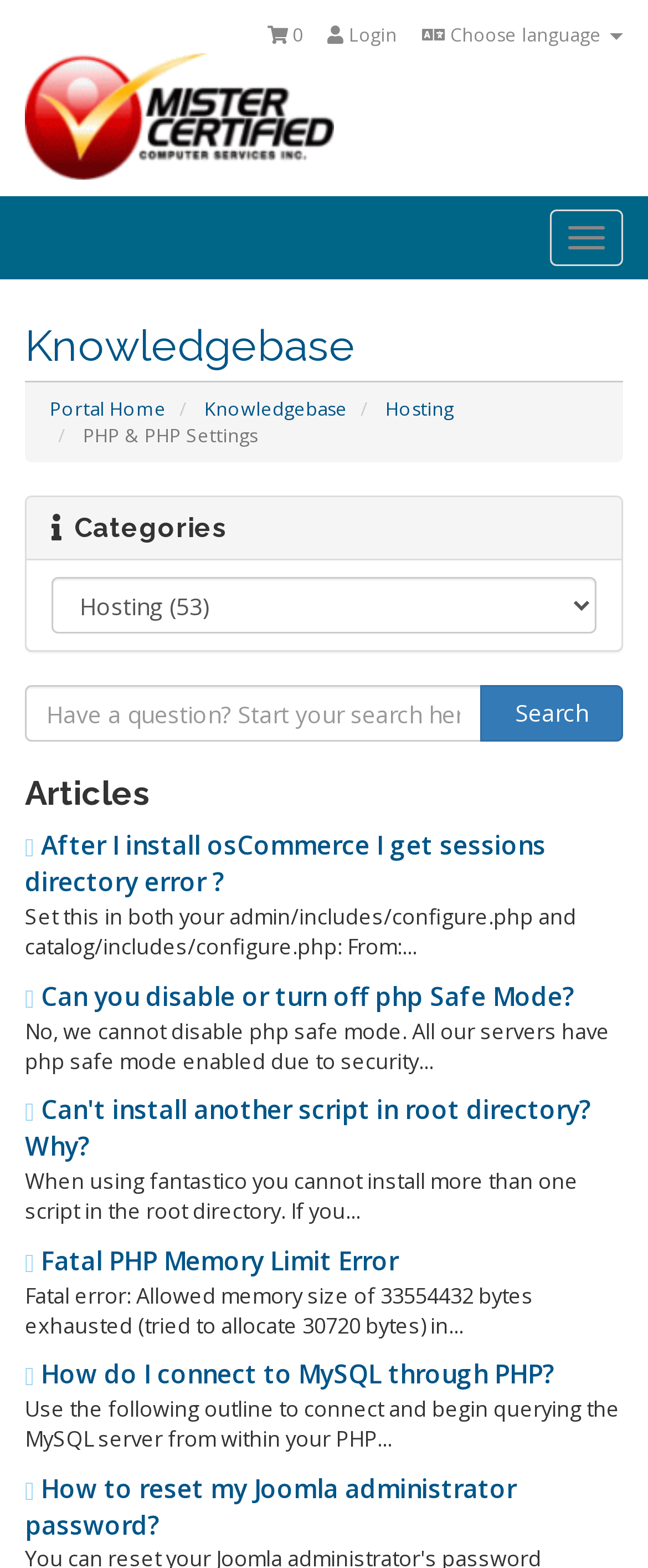Give the bounding box coordinates for the element described by: "View Cart (0)".

[0.413, 0.014, 0.467, 0.03]